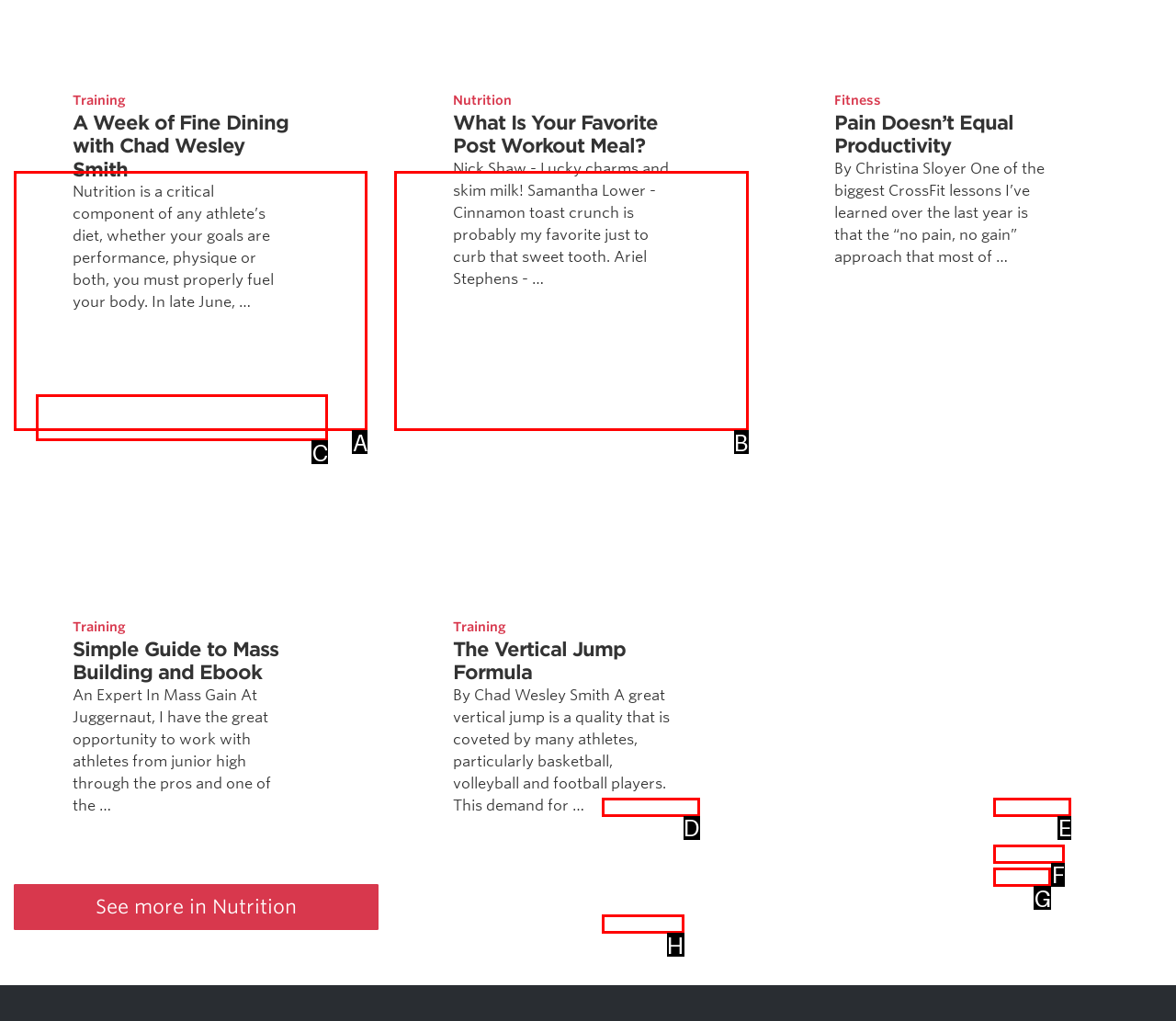Find the HTML element that suits the description: Movement
Indicate your answer with the letter of the matching option from the choices provided.

H